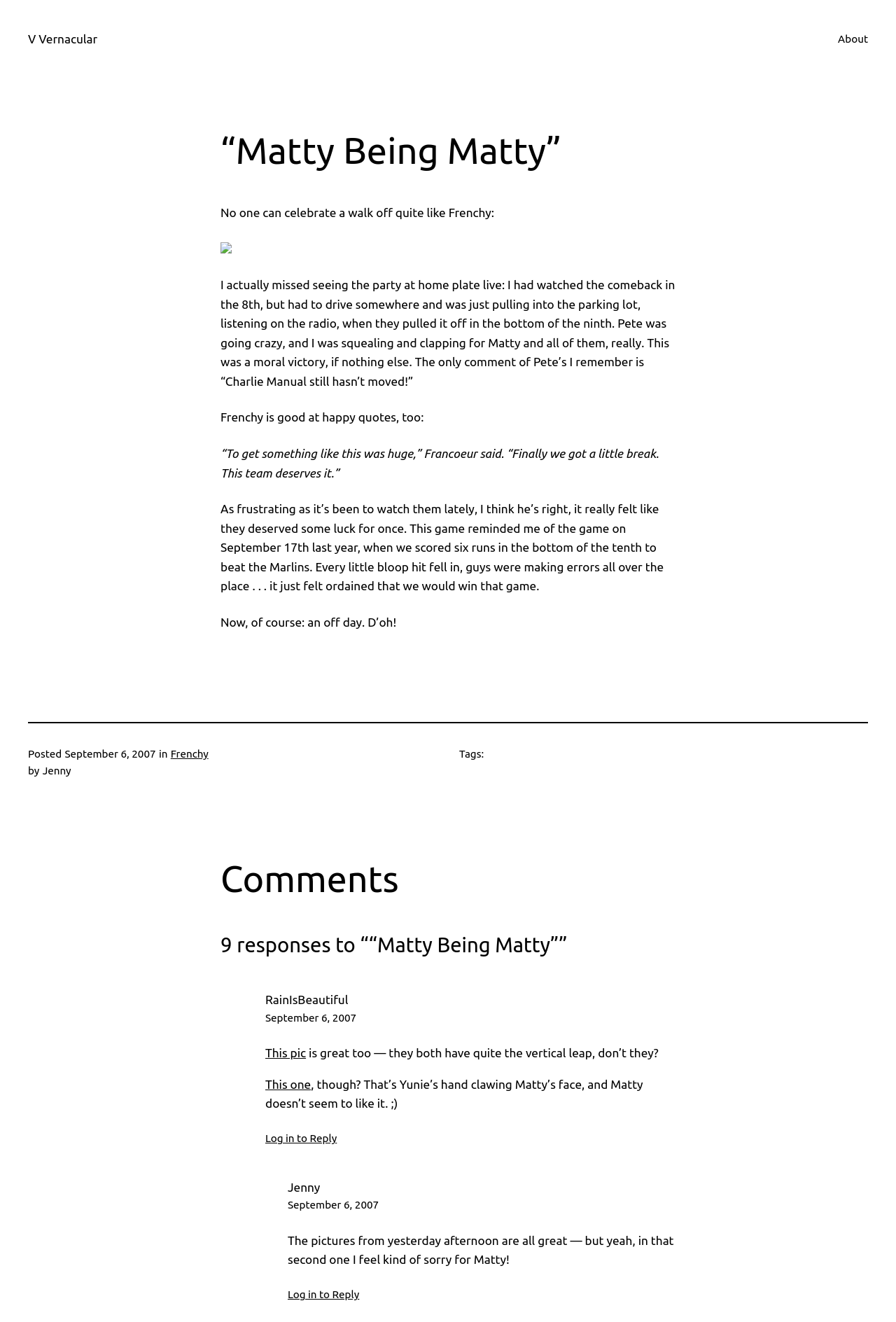Identify the bounding box coordinates of the element that should be clicked to fulfill this task: "Click on the 'V Vernacular' link". The coordinates should be provided as four float numbers between 0 and 1, i.e., [left, top, right, bottom].

[0.031, 0.024, 0.109, 0.034]